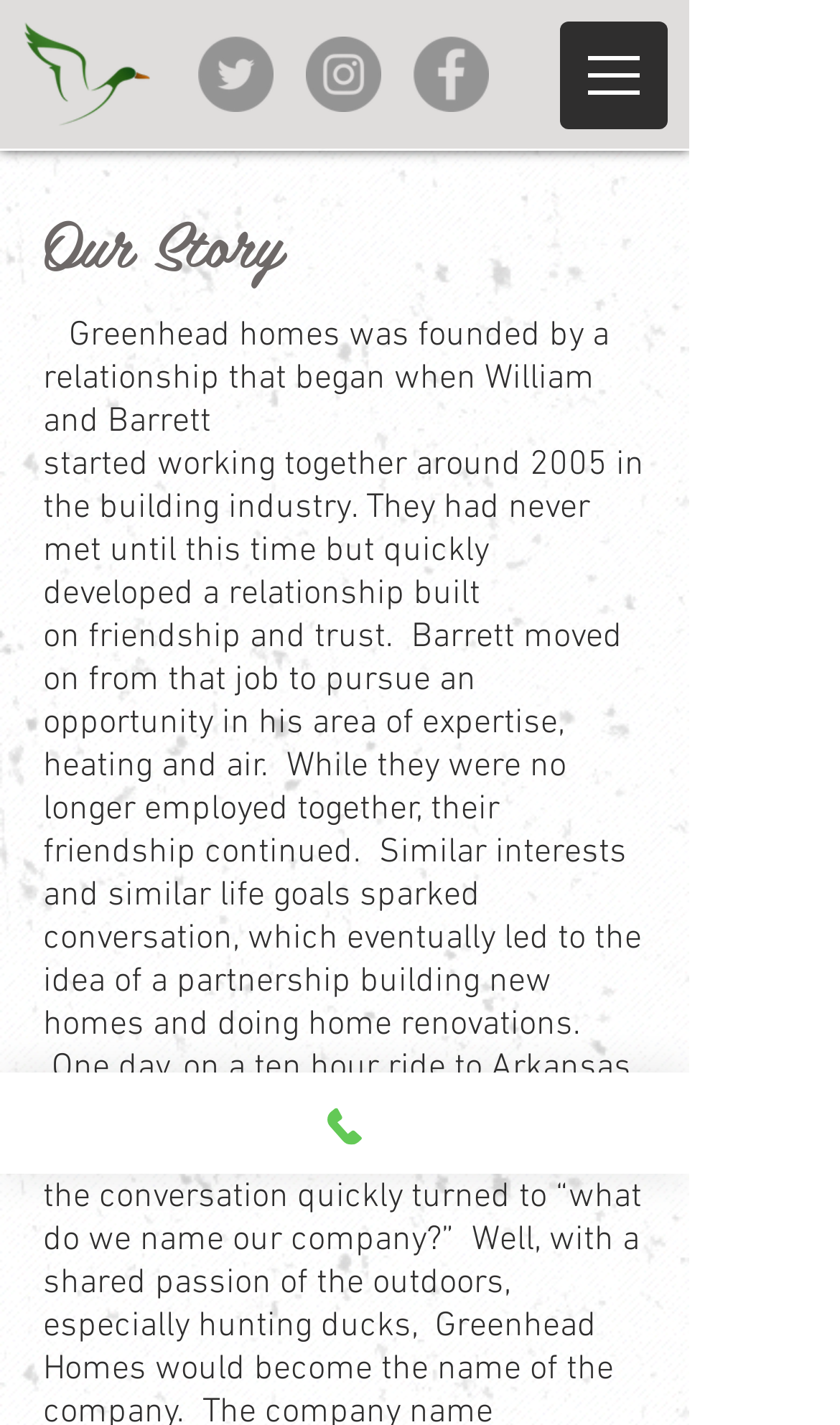Give a succinct answer to this question in a single word or phrase: 
What is the phone number?

Not available